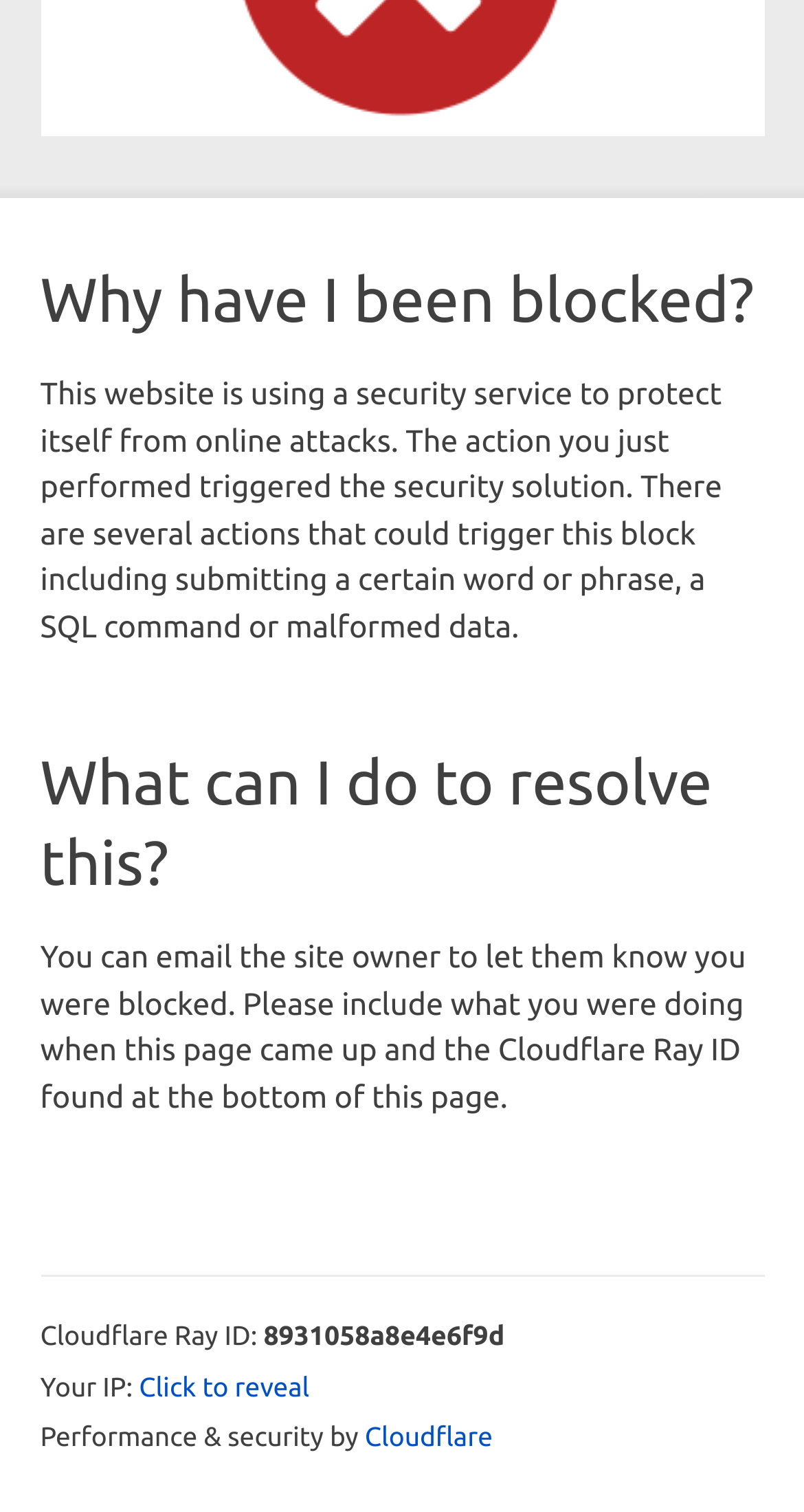Determine the bounding box for the described UI element: "Click to reveal".

[0.173, 0.906, 0.385, 0.932]